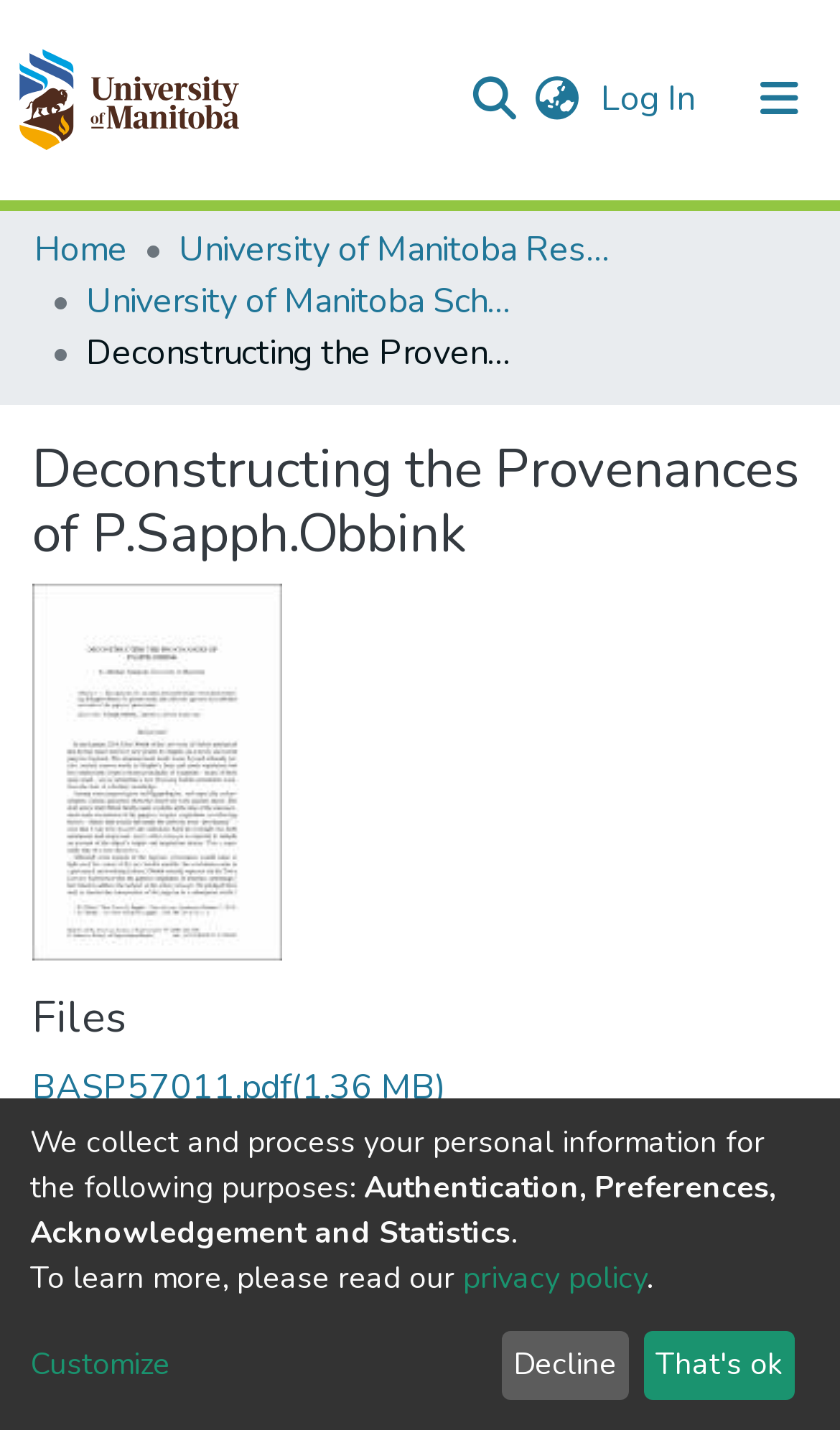Answer the question in one word or a short phrase:
Who is the author of the article?

Sampson, C. Michael